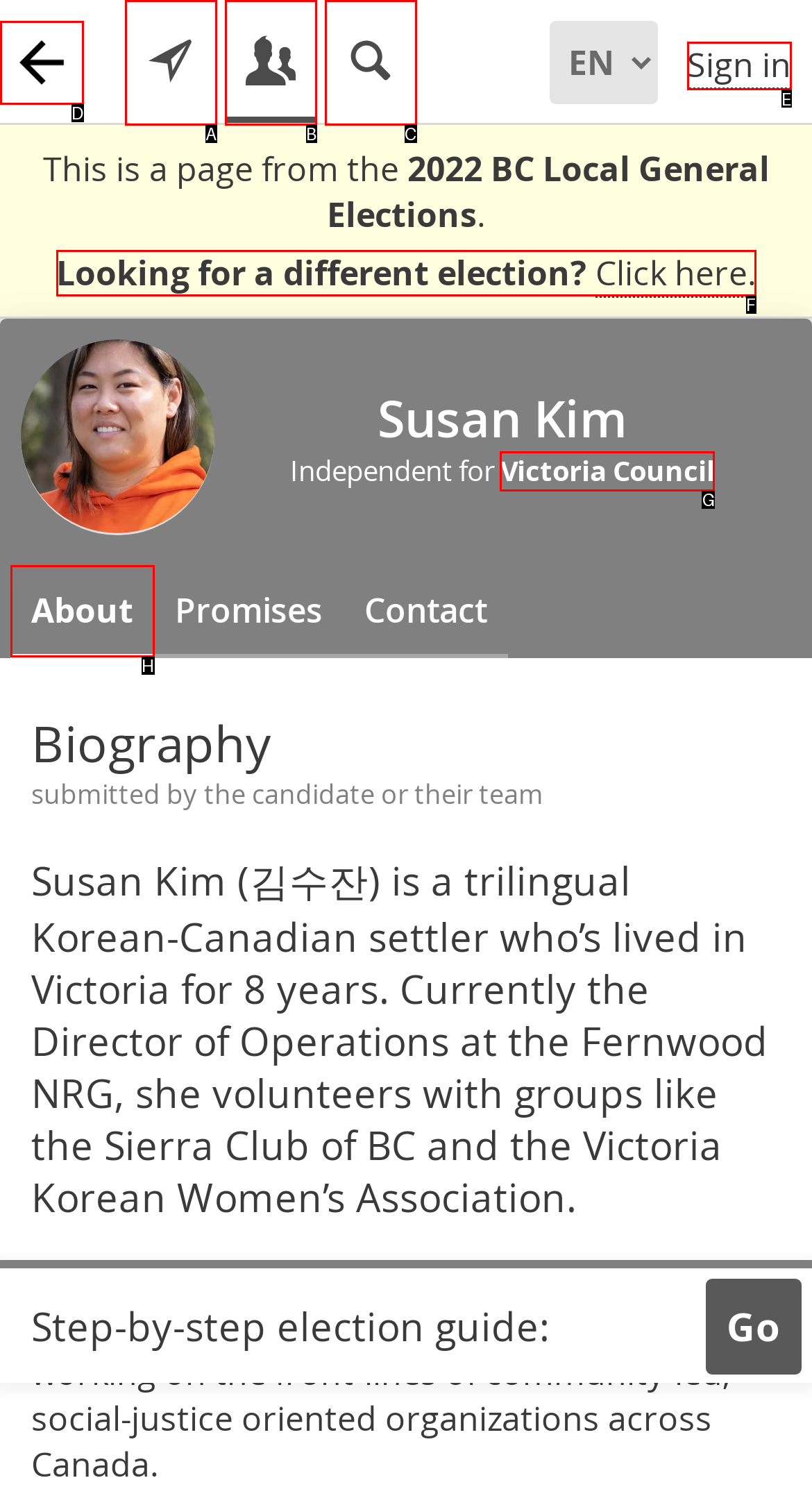Tell me which one HTML element best matches the description: Victoria Council Answer with the option's letter from the given choices directly.

G